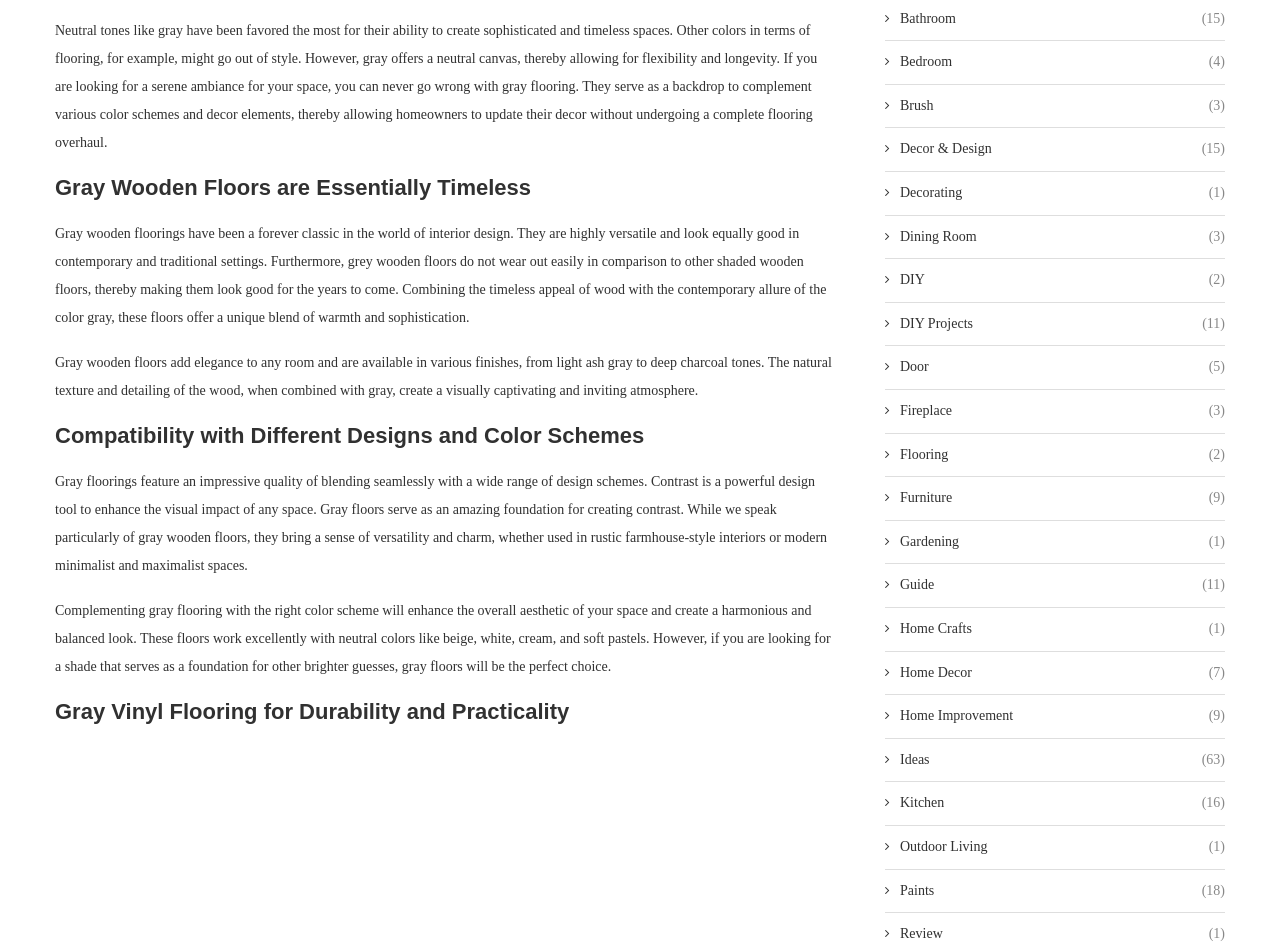Using the format (top-left x, top-left y, bottom-right x, bottom-right y), and given the element description, identify the bounding box coordinates within the screenshot: Decor & Design (15)

[0.691, 0.148, 0.957, 0.169]